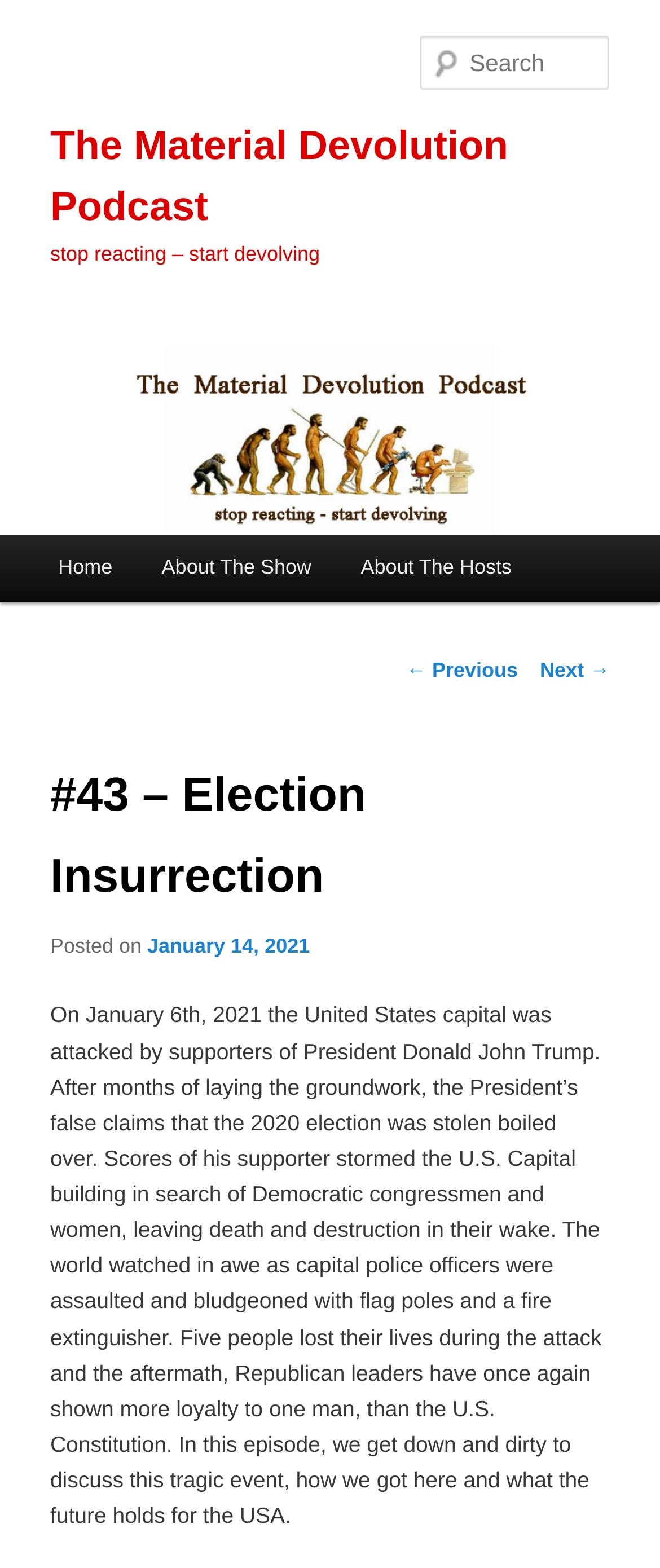Identify the bounding box coordinates of the element that should be clicked to fulfill this task: "Search for a topic". The coordinates should be provided as four float numbers between 0 and 1, i.e., [left, top, right, bottom].

[0.637, 0.023, 0.924, 0.057]